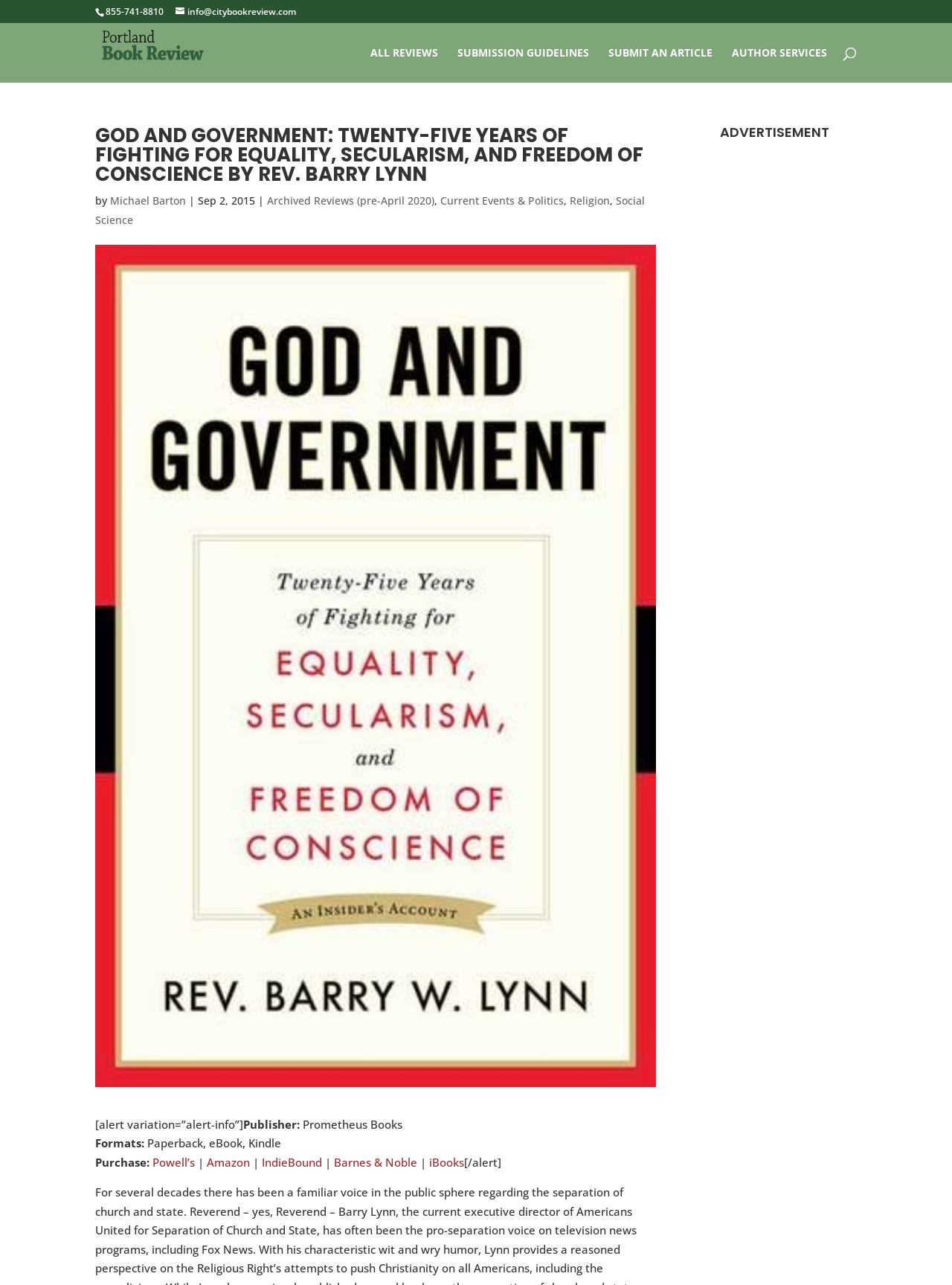Identify the bounding box coordinates of the clickable region required to complete the instruction: "search for products". The coordinates should be given as four float numbers within the range of 0 and 1, i.e., [left, top, right, bottom].

[0.552, 0.018, 0.865, 0.041]